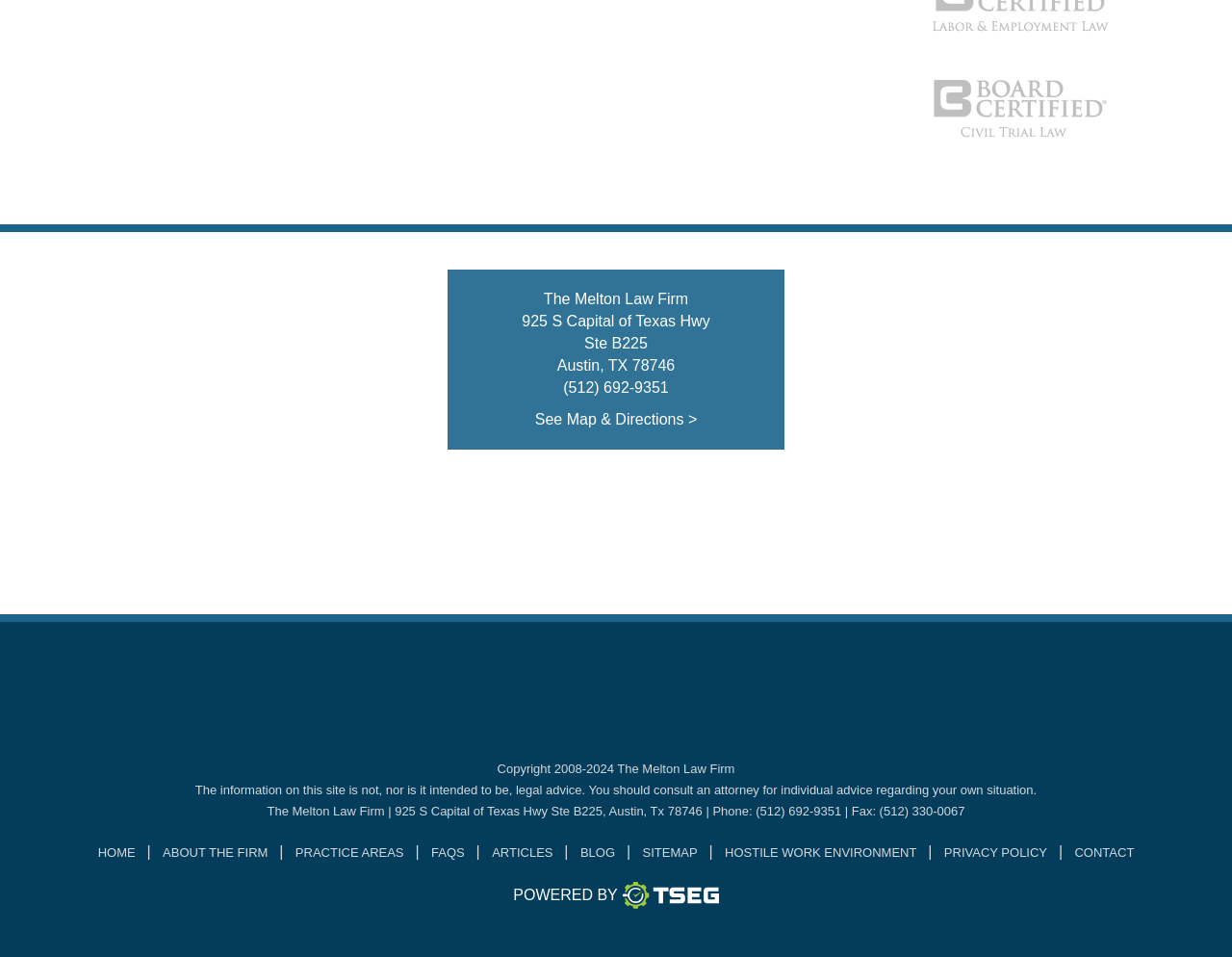How many links are in the footer of the webpage?
Answer the question in a detailed and comprehensive manner.

I counted the number of links in the footer section of the webpage, starting from 'HOME' and ending at 'CONTACT', and found a total of 14 links.